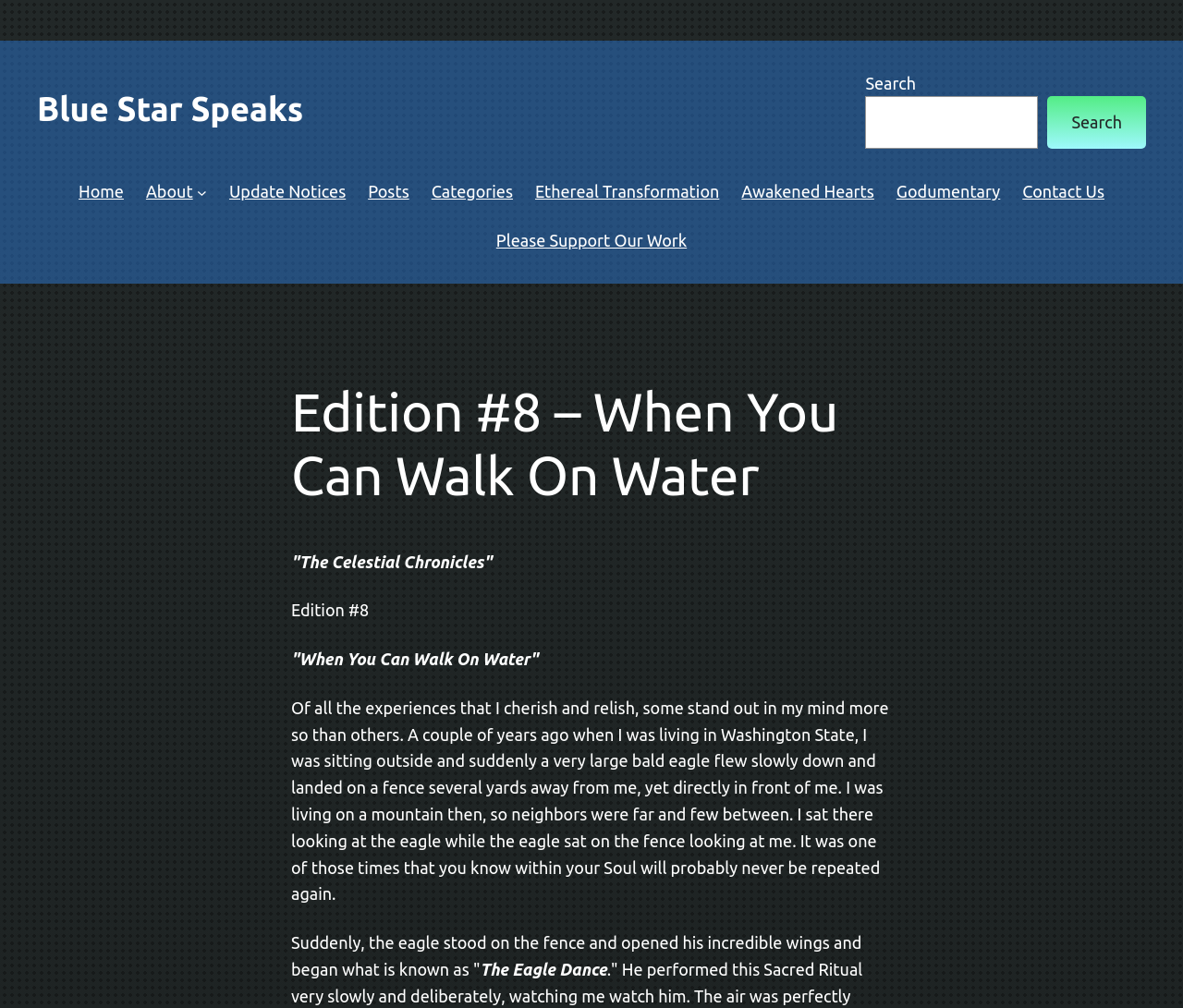Please determine the bounding box coordinates of the element to click in order to execute the following instruction: "Read the post 'Edition #8 – When You Can Walk On Water'". The coordinates should be four float numbers between 0 and 1, specified as [left, top, right, bottom].

[0.246, 0.376, 0.754, 0.504]